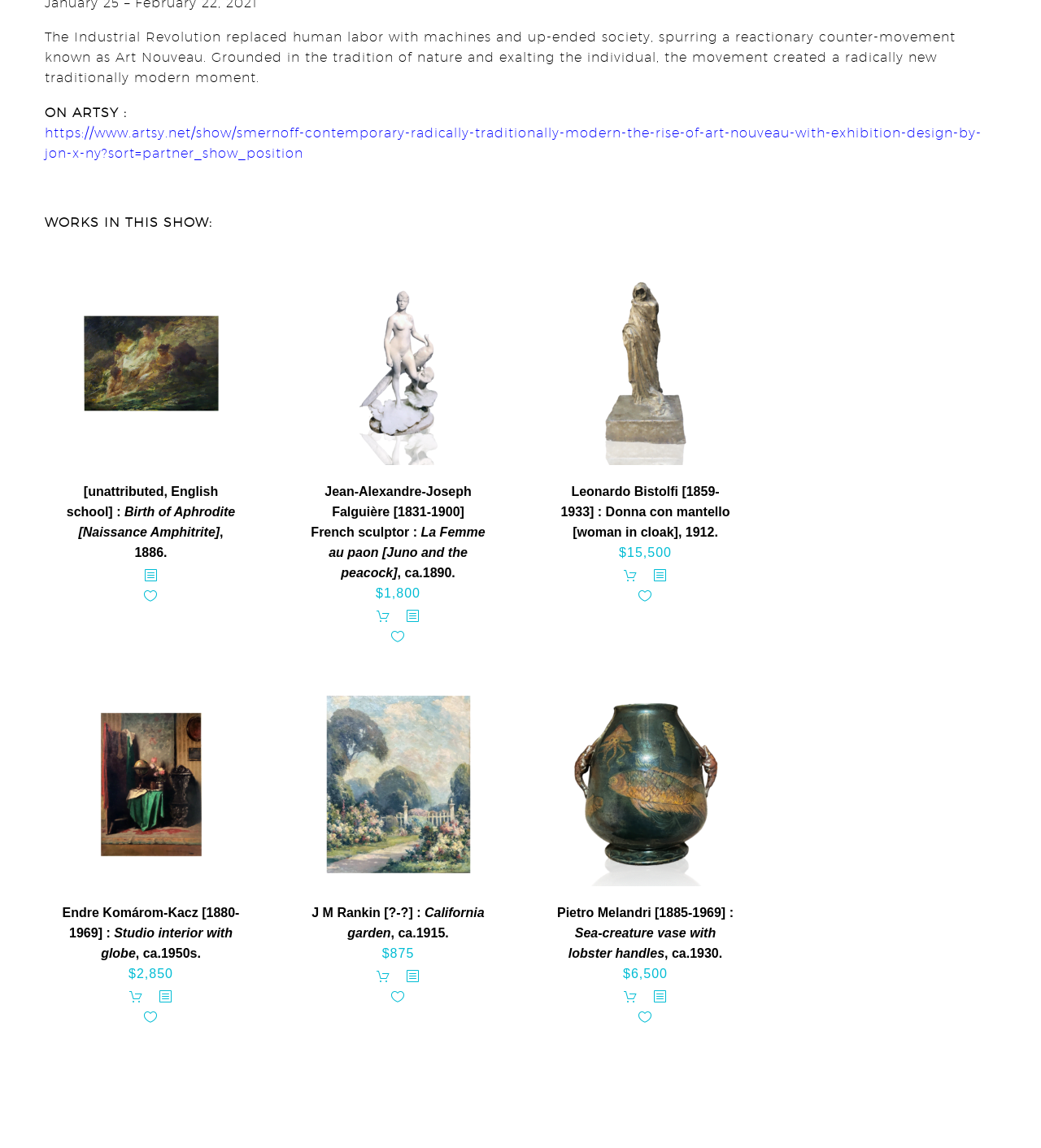Locate the UI element described by Add to cart and provide its bounding box coordinates. Use the format (top-left x, top-left y, bottom-right x, bottom-right y) with all values as floating point numbers between 0 and 1.

[0.362, 0.529, 0.384, 0.546]